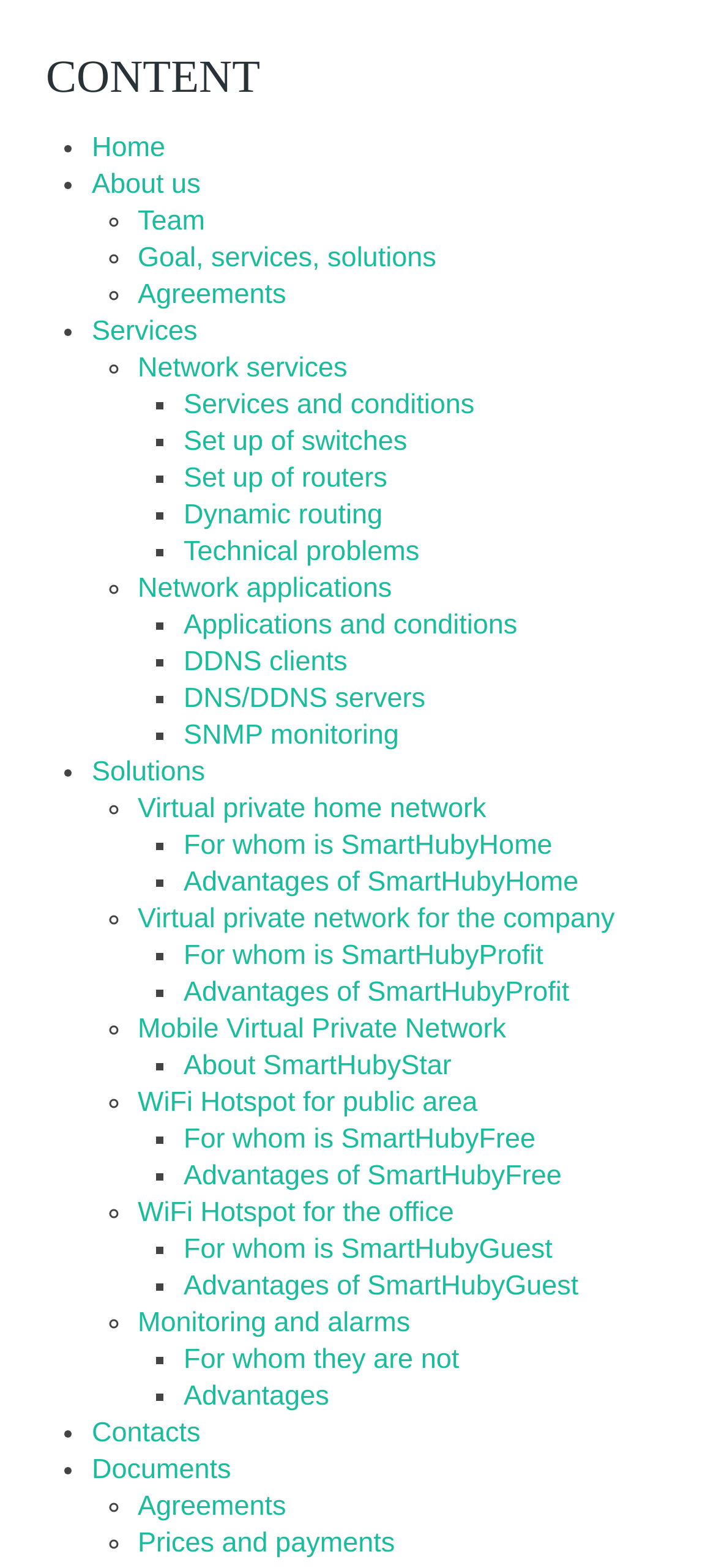What is the purpose of SmartHubyHome?
Provide a detailed answer to the question using information from the image.

The purpose of SmartHubyHome is a virtual private home network because it is described as 'Virtual private home network' in the link element with a bounding box coordinate of [0.192, 0.506, 0.679, 0.526] and an OCR text of 'Virtual private home network'.